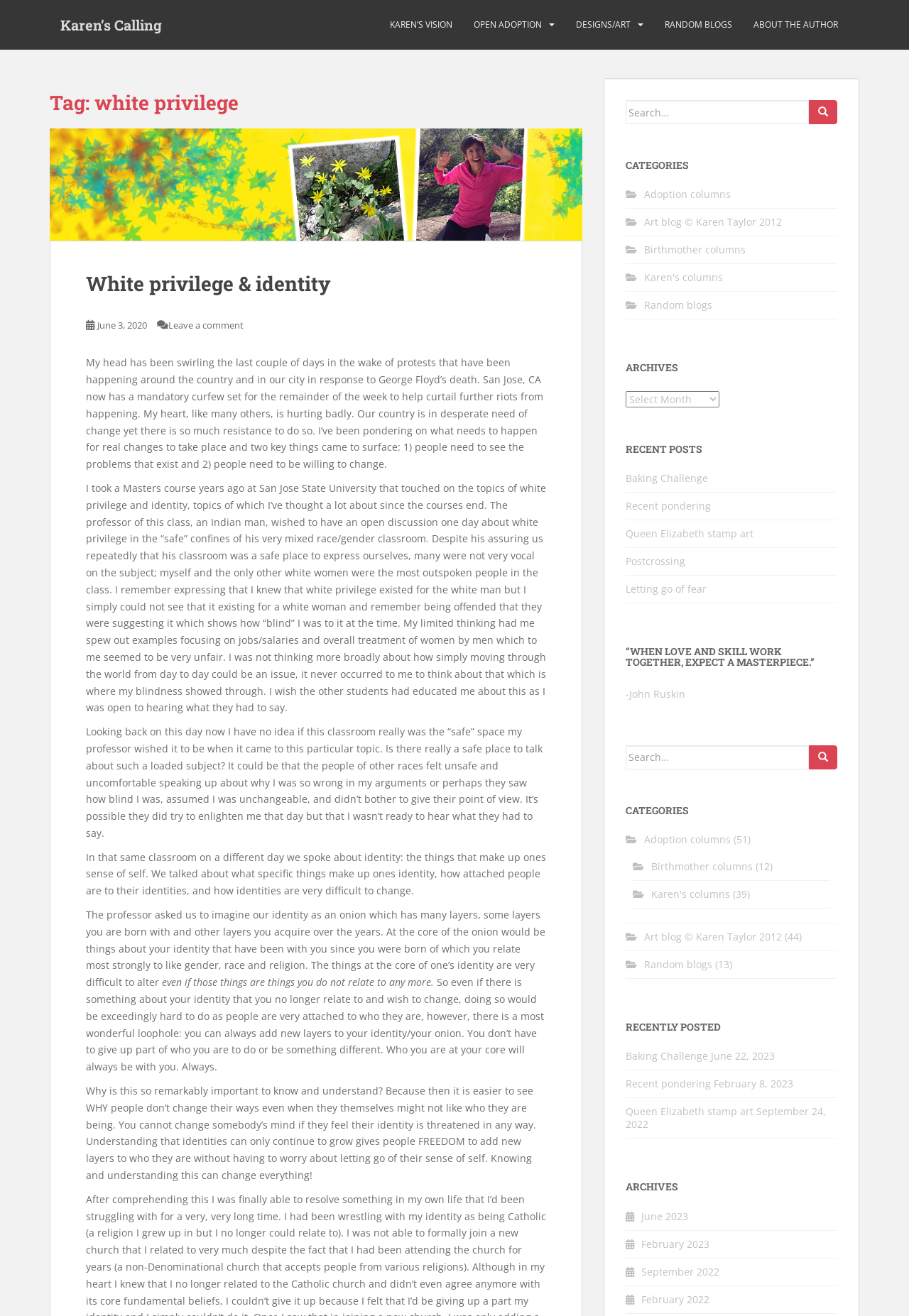Locate the bounding box coordinates of the element to click to perform the following action: 'Click on 'Division''. The coordinates should be given as four float values between 0 and 1, in the form of [left, top, right, bottom].

None